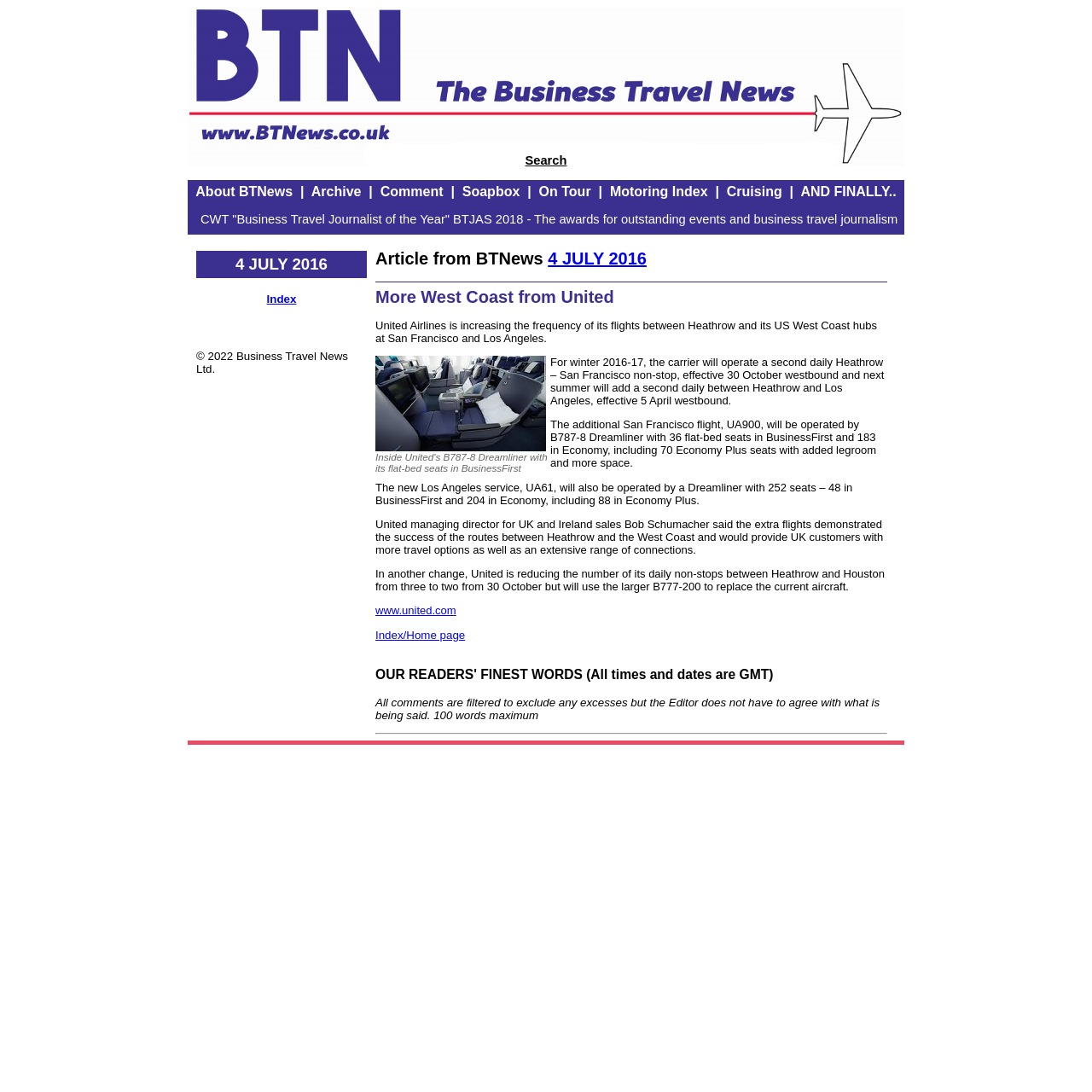Please identify the bounding box coordinates of the area that needs to be clicked to follow this instruction: "Select the '2 of 6' slide".

None